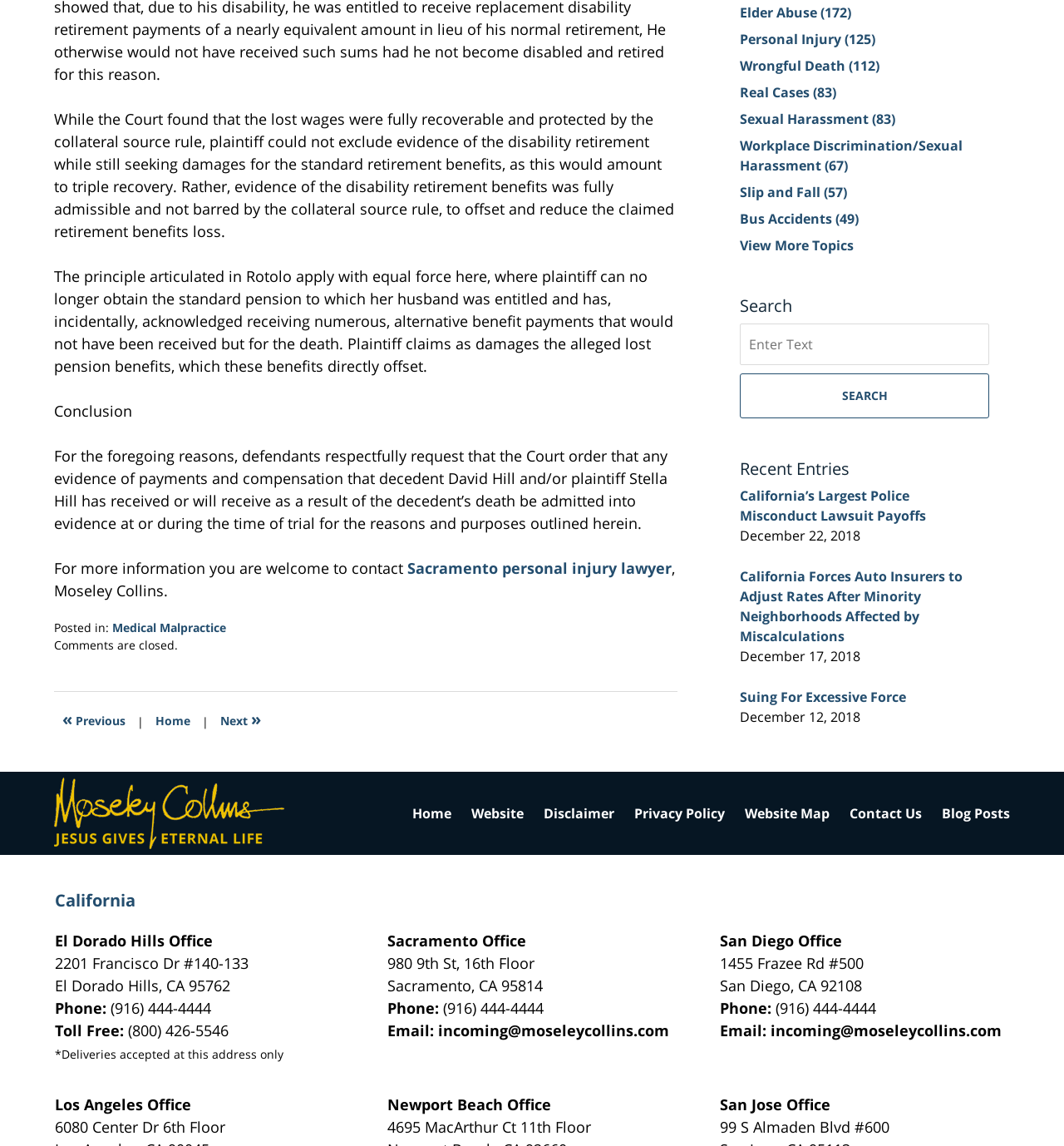Show the bounding box coordinates for the HTML element described as: "Sacramento personal injury lawyer".

[0.383, 0.487, 0.631, 0.504]